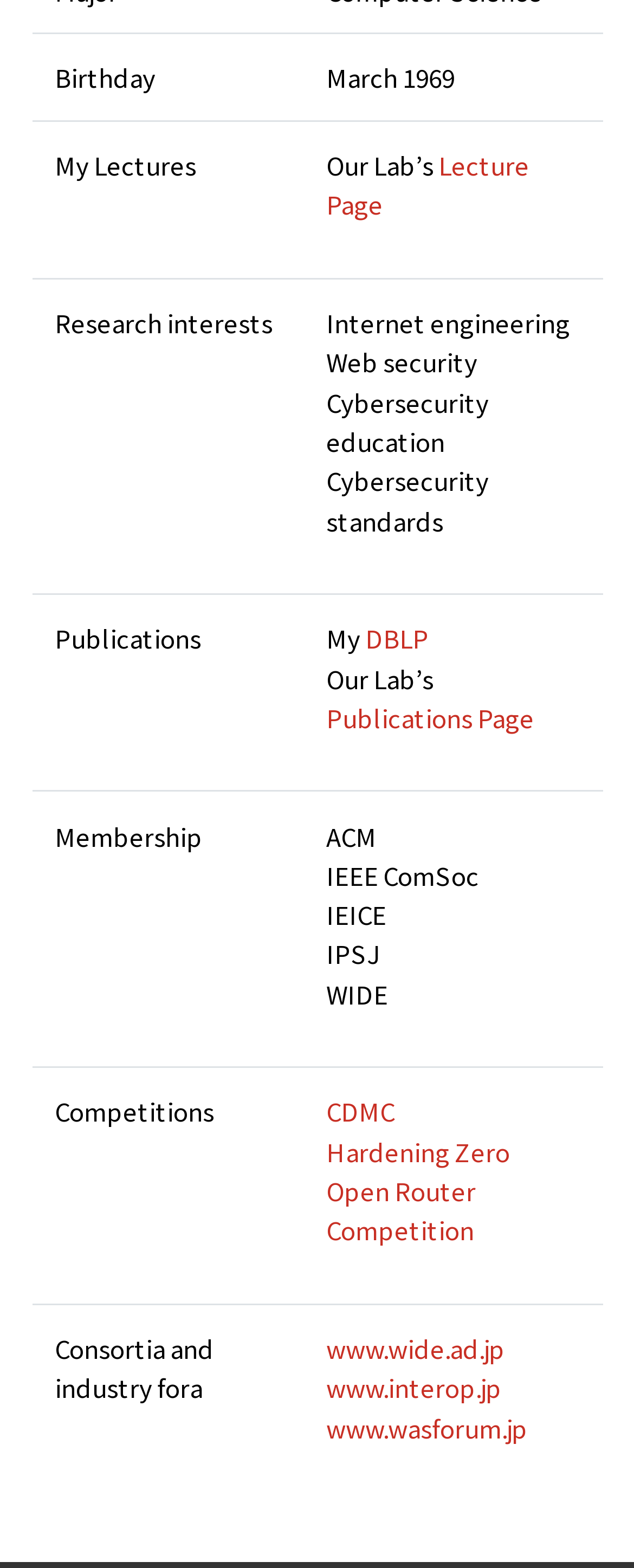What is the researcher's birthday?
Based on the image, respond with a single word or phrase.

March 1969